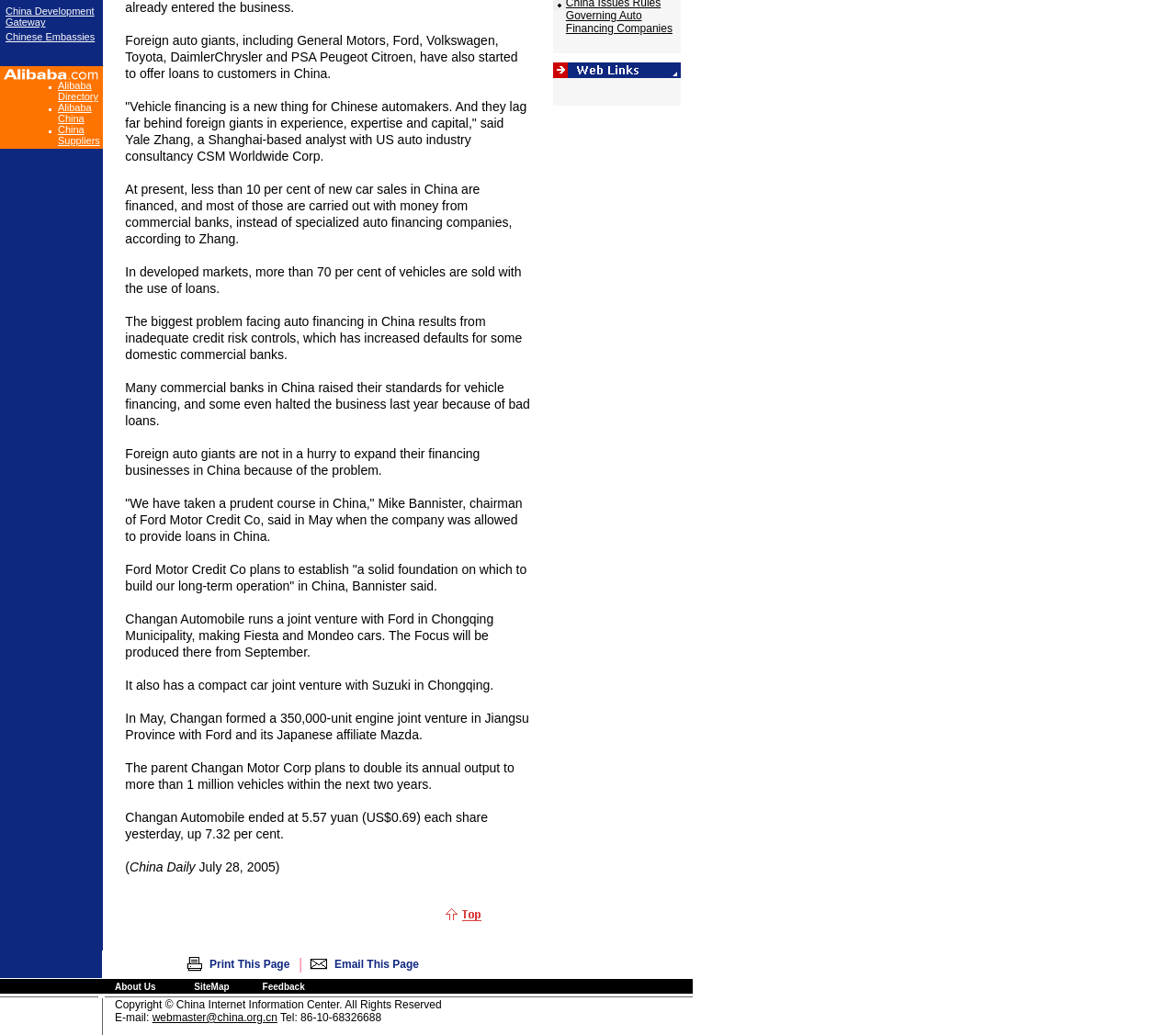Predict the bounding box of the UI element that fits this description: "Alibaba China".

[0.049, 0.098, 0.078, 0.12]